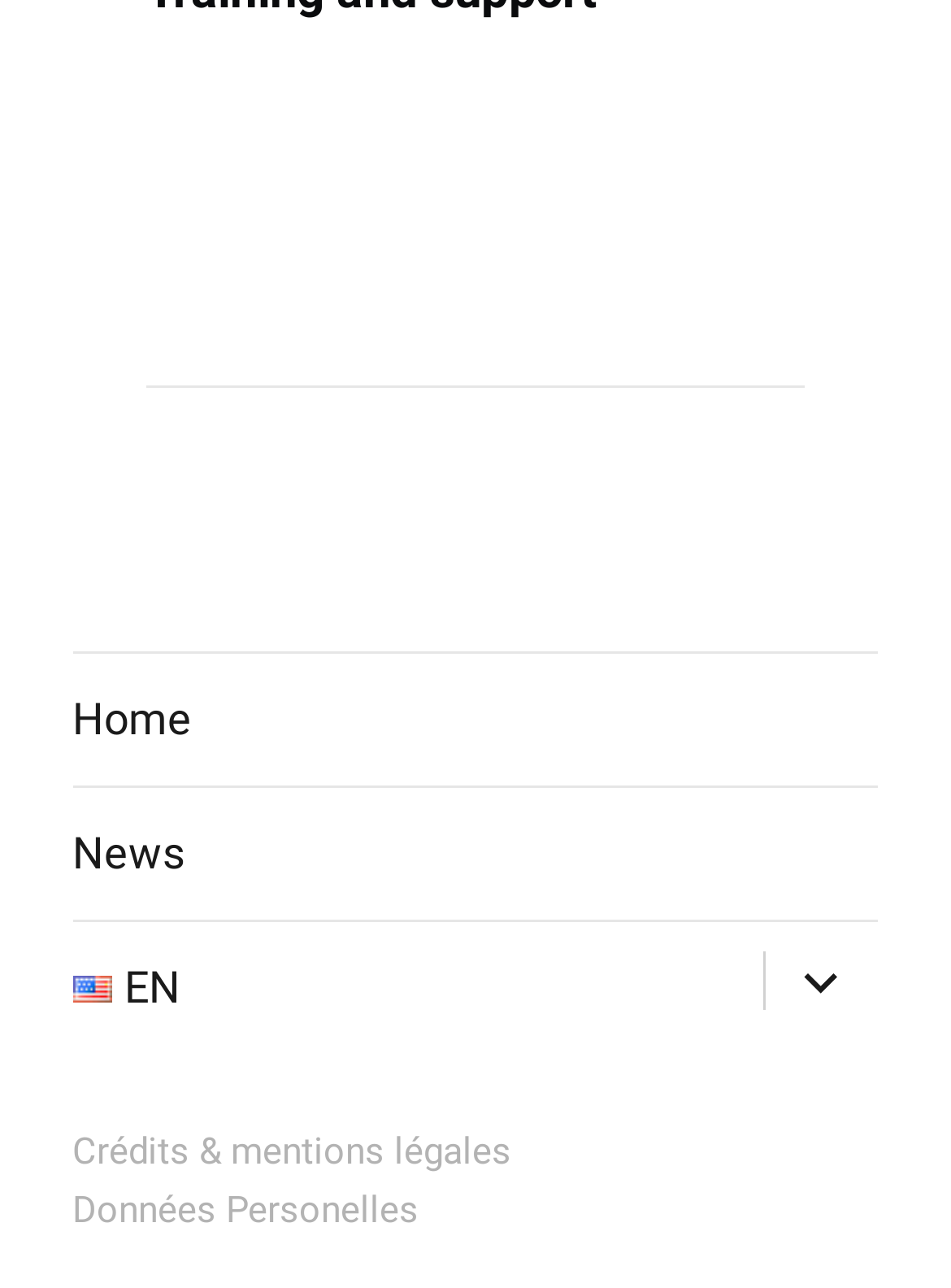Using the description "Crédits & mentions légales", predict the bounding box of the relevant HTML element.

[0.076, 0.876, 0.538, 0.91]